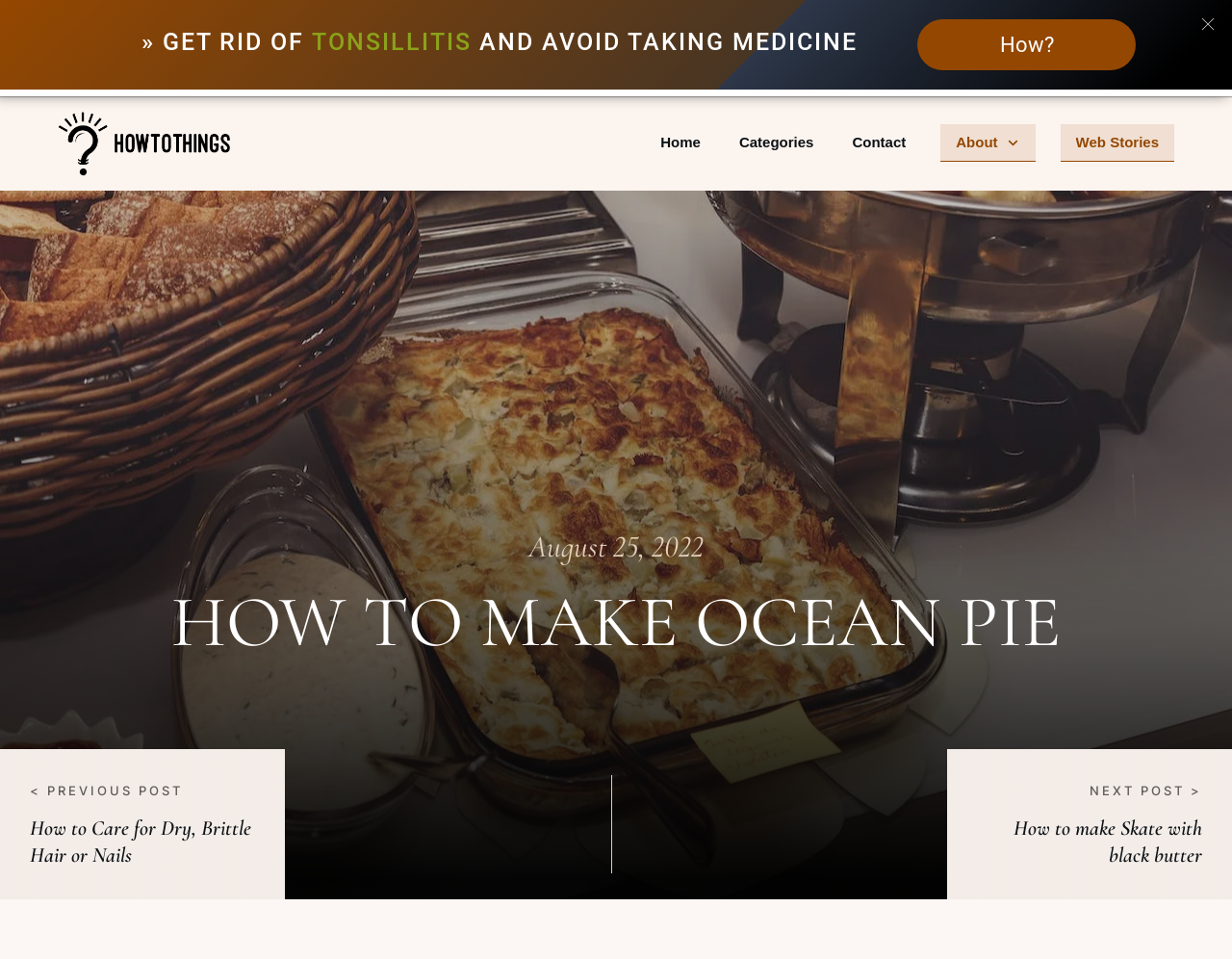Using the details in the image, give a detailed response to the question below:
What is the date of the current post?

I found the date by looking at the heading element with the text 'August 25, 2022' which is located at the top of the webpage.